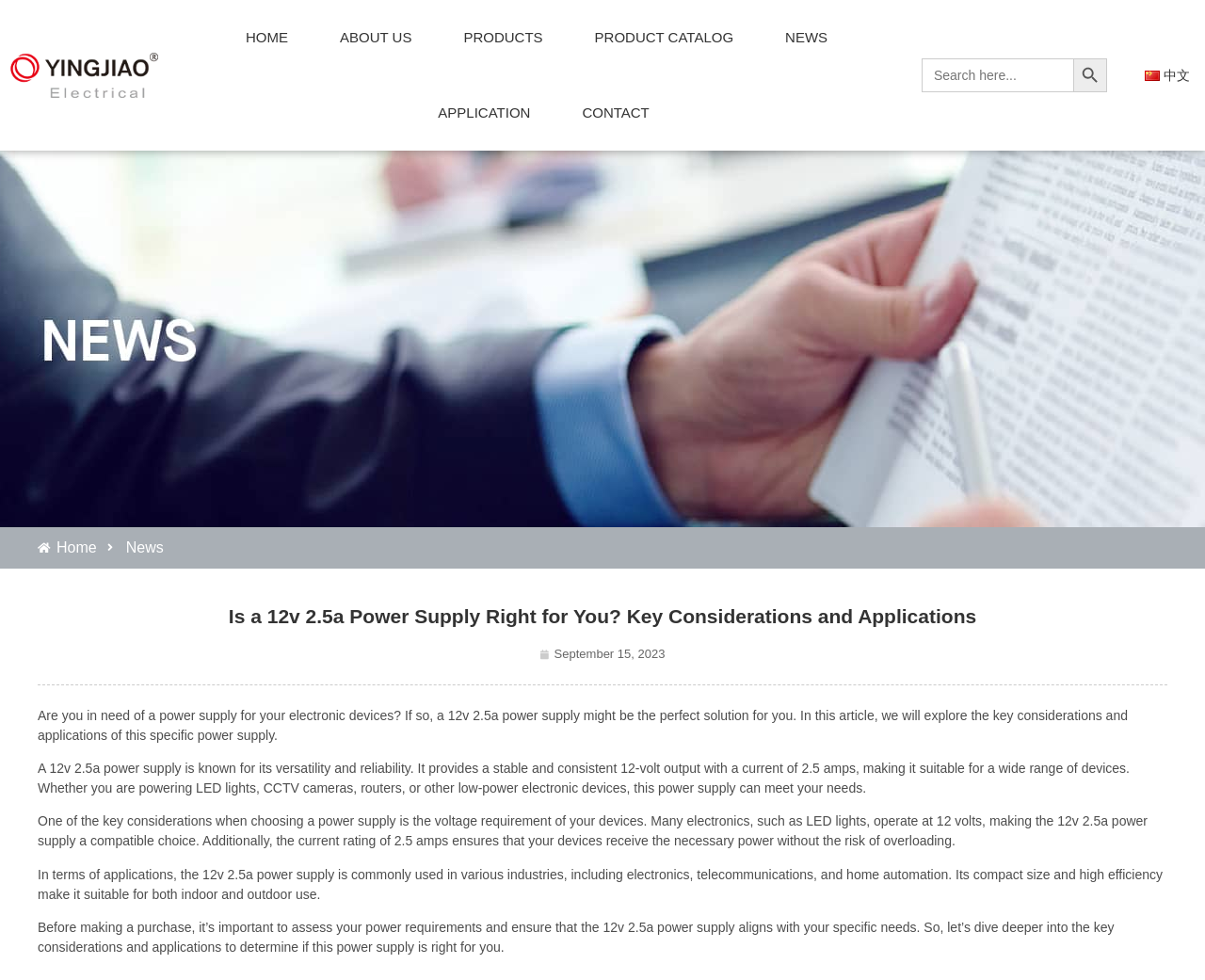Indicate the bounding box coordinates of the element that needs to be clicked to satisfy the following instruction: "Go to home page". The coordinates should be four float numbers between 0 and 1, i.e., [left, top, right, bottom].

[0.188, 0.0, 0.255, 0.077]